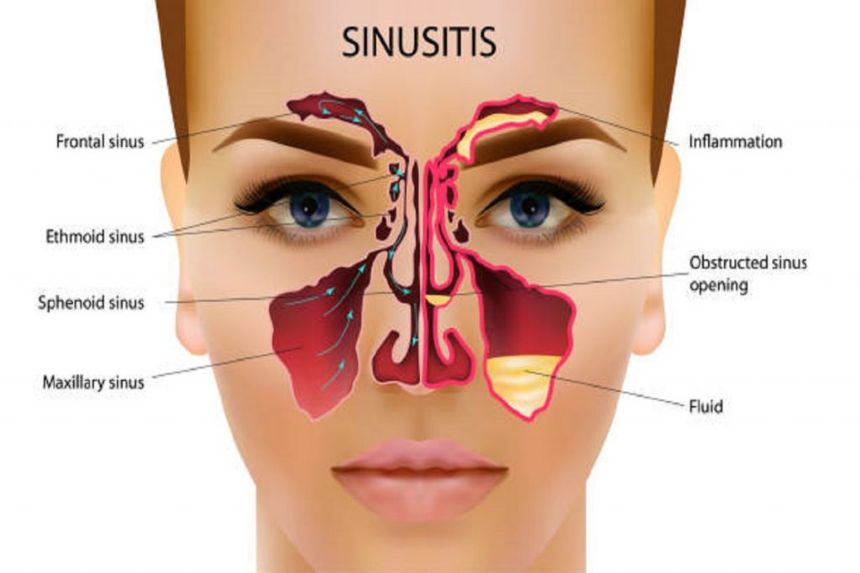Provide a comprehensive description of the image.

The image depicts a detailed illustration of sinus anatomy, highlighting the condition of sinusitis. The facial depiction focuses on a person's head, with labeled sections indicating the various sinuses: frontal, ethmoid, sphenoid, and maxillary. Notable features include arrows pointing to areas of inflammation, obstructed sinus openings, and fluid accumulation, visually representing the common symptoms associated with sinusitis. This informative diagram serves as a valuable resource for understanding the structure and potential issues impacting sinus health.